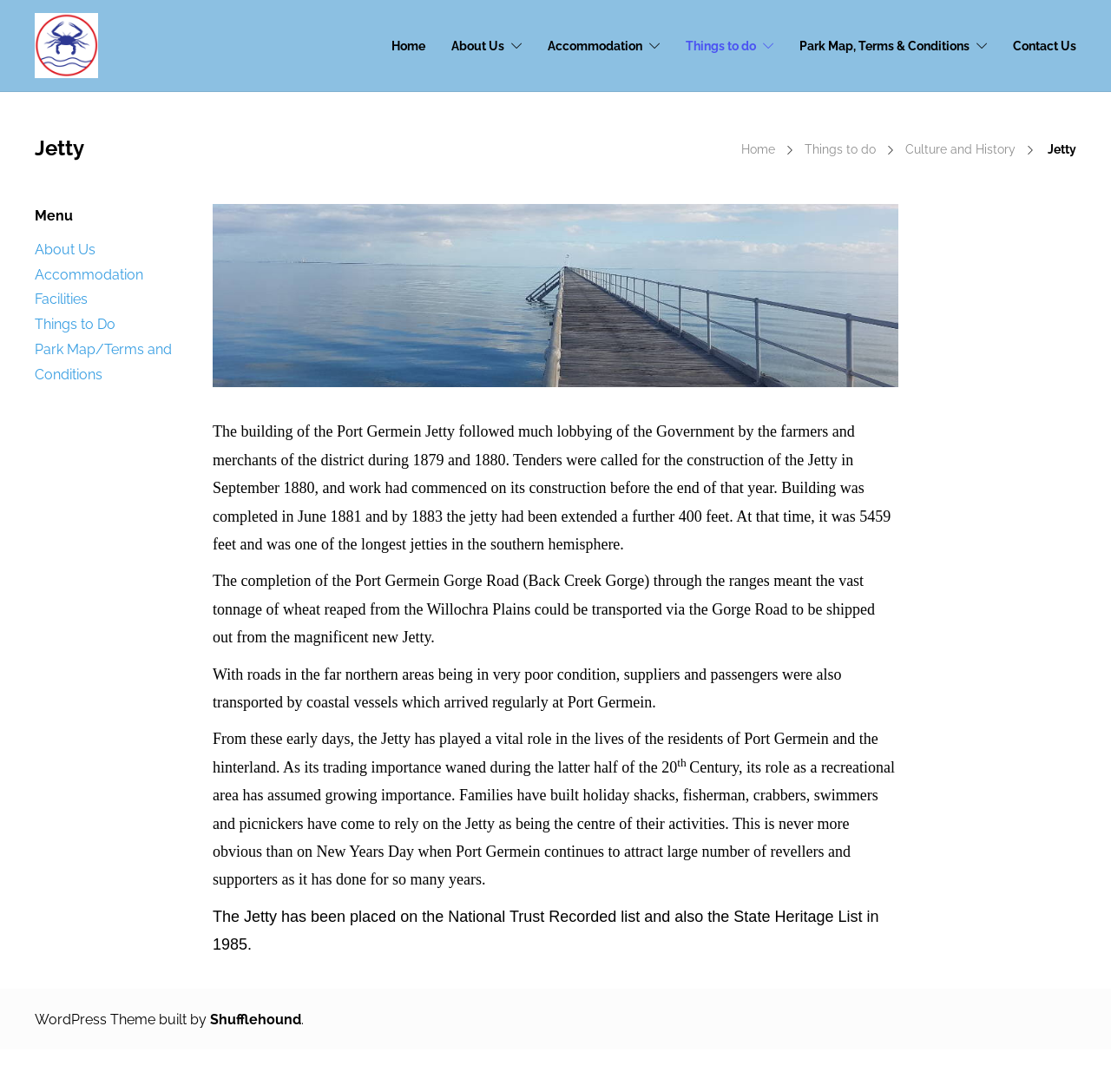What is the significance of the Jetty?
Please give a detailed and elaborate answer to the question.

The significance of the Jetty can be inferred from the fact that it has been placed on the National Trust Recorded list and the State Heritage List in 1985, as mentioned in the text.